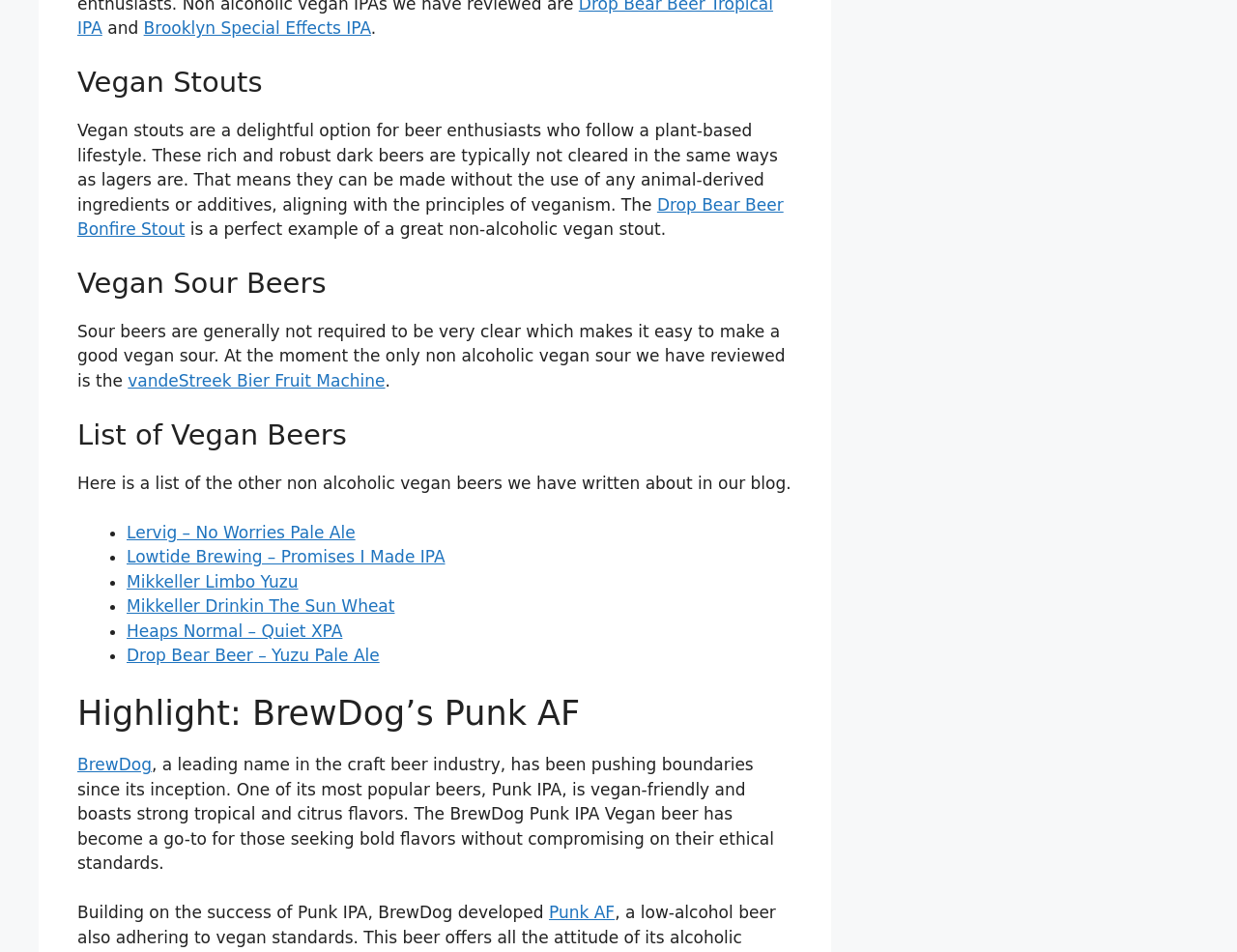What is the name of the beer that is a perfect example of a great non-alcoholic vegan stout?
Please look at the screenshot and answer using one word or phrase.

Drop Bear Beer Bonfire Stout